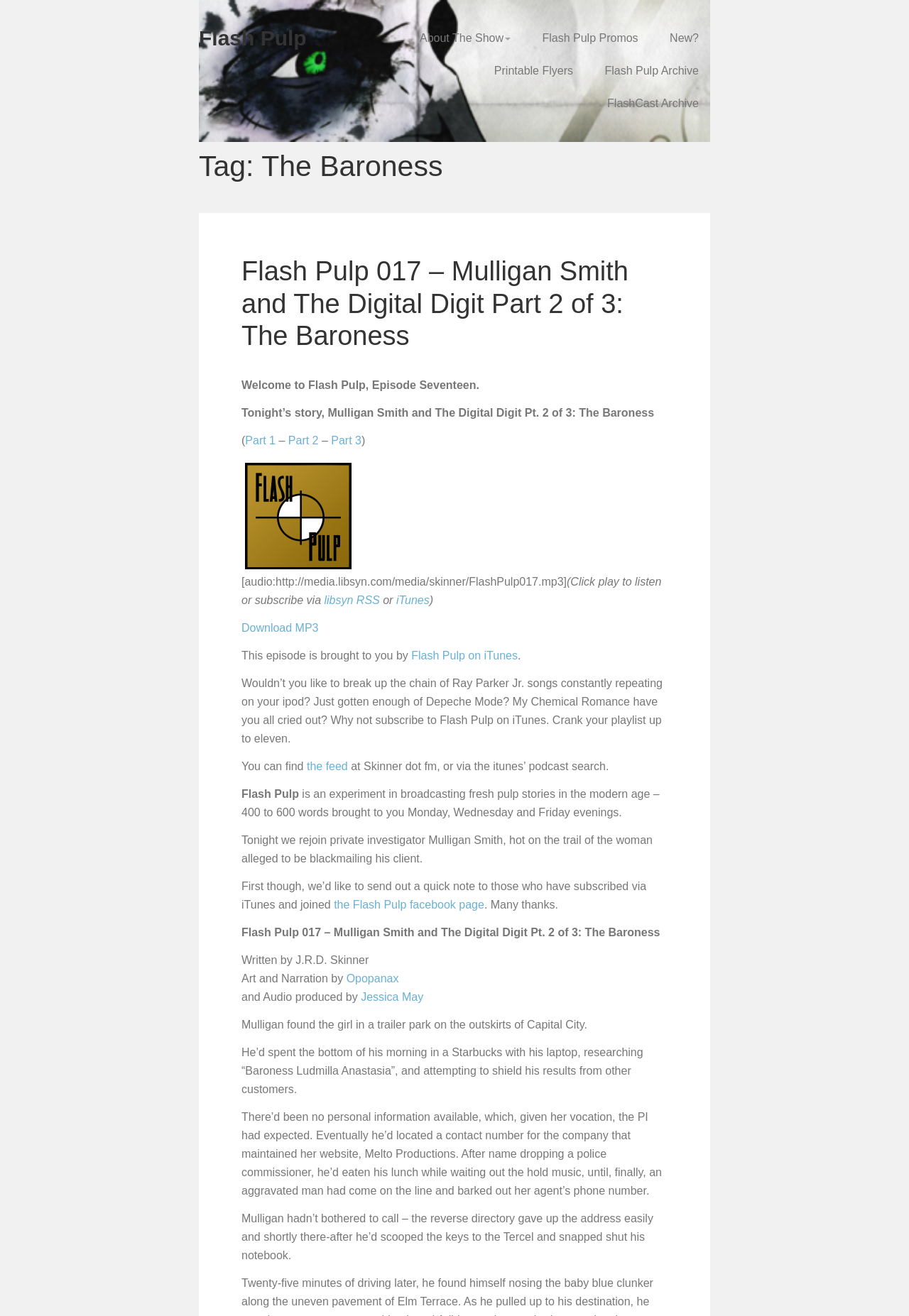Give the bounding box coordinates for this UI element: "the feed". The coordinates should be four float numbers between 0 and 1, arranged as [left, top, right, bottom].

[0.337, 0.578, 0.383, 0.587]